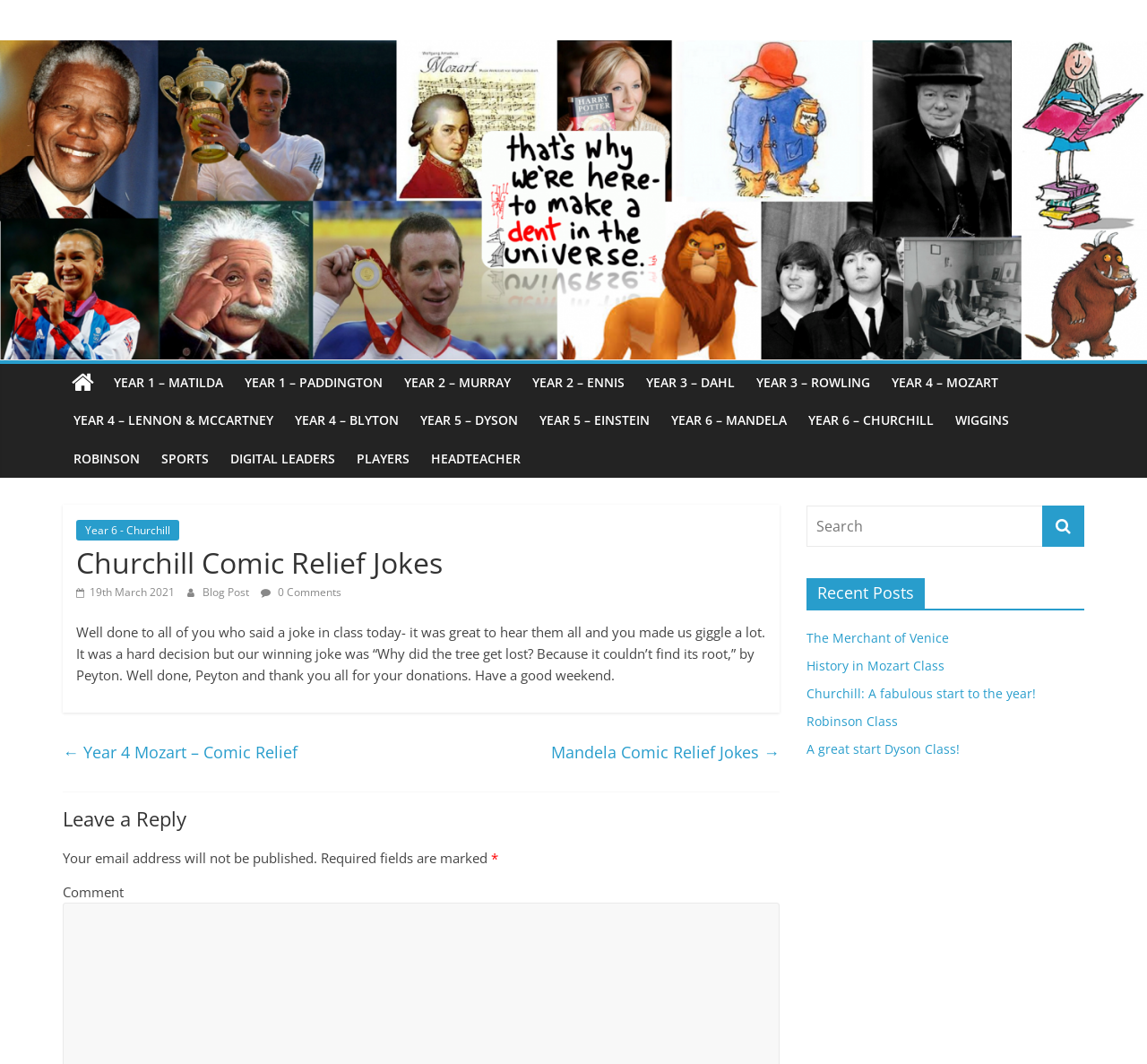Show the bounding box coordinates for the element that needs to be clicked to execute the following instruction: "Read the blog post". Provide the coordinates in the form of four float numbers between 0 and 1, i.e., [left, top, right, bottom].

[0.177, 0.549, 0.22, 0.564]